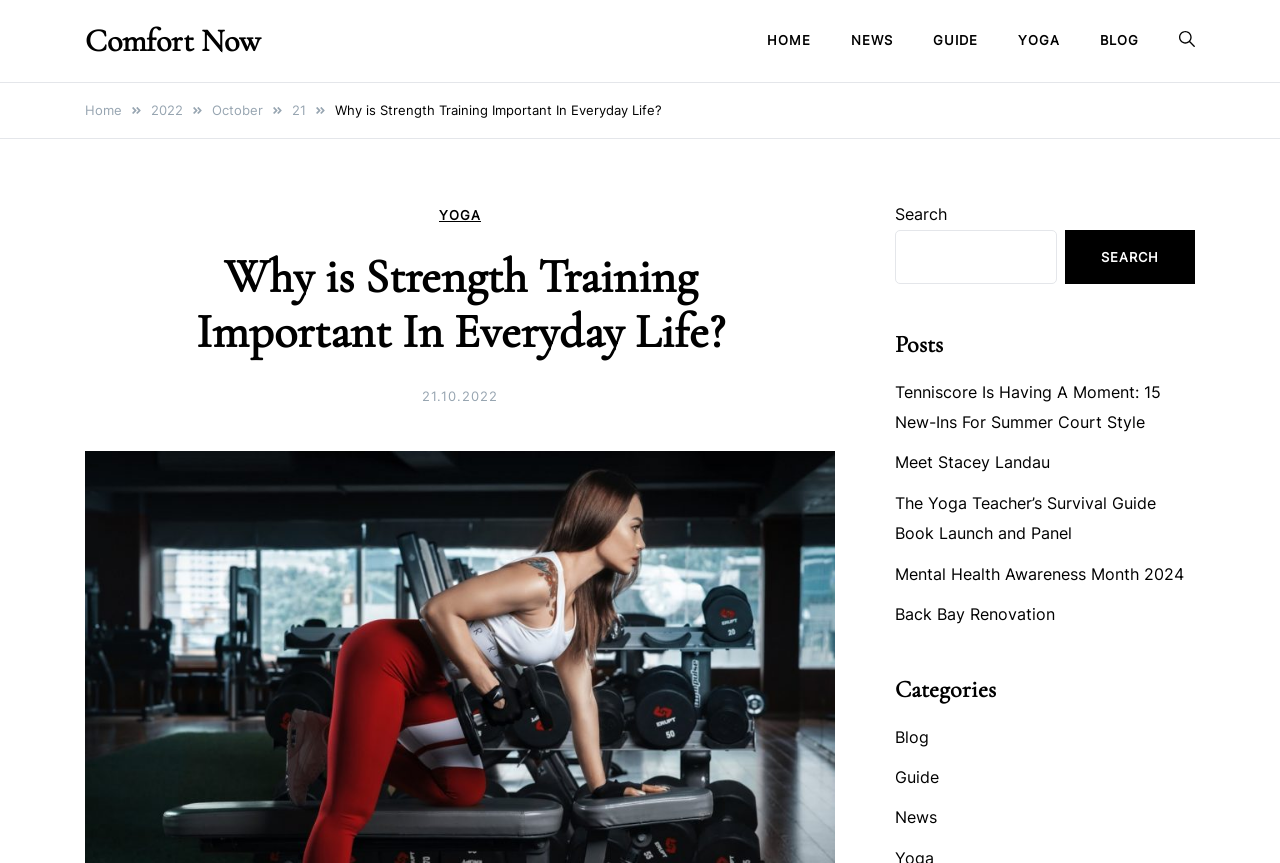Provide a one-word or short-phrase answer to the question:
What is the category of the link 'Tenniscore Is Having A Moment: 15 New-Ins For Summer Court Style'?

Blog